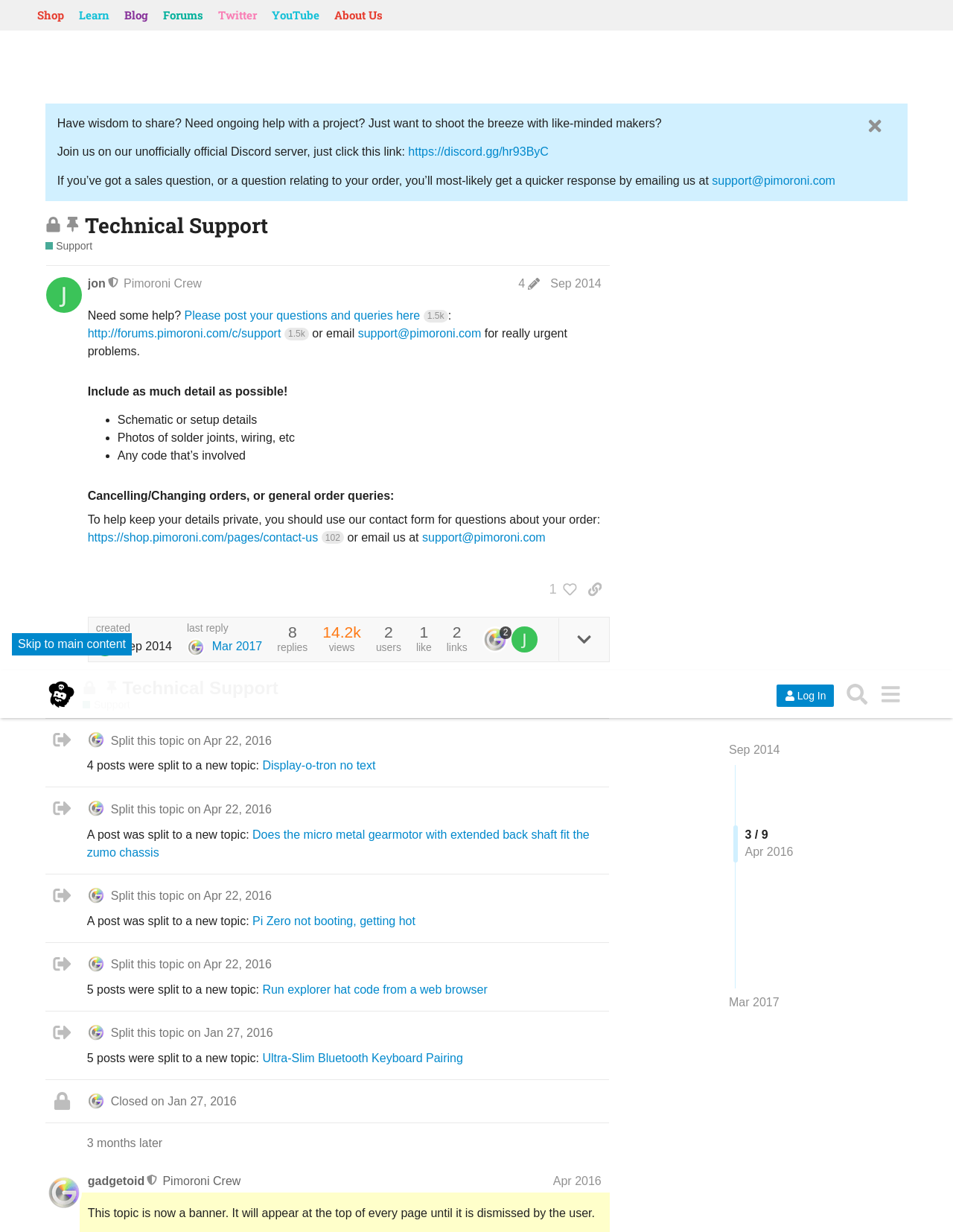Given the element description: "Apr 2016", predict the bounding box coordinates of the UI element it refers to, using four float numbers between 0 and 1, i.e., [left, top, right, bottom].

[0.58, 0.409, 0.631, 0.42]